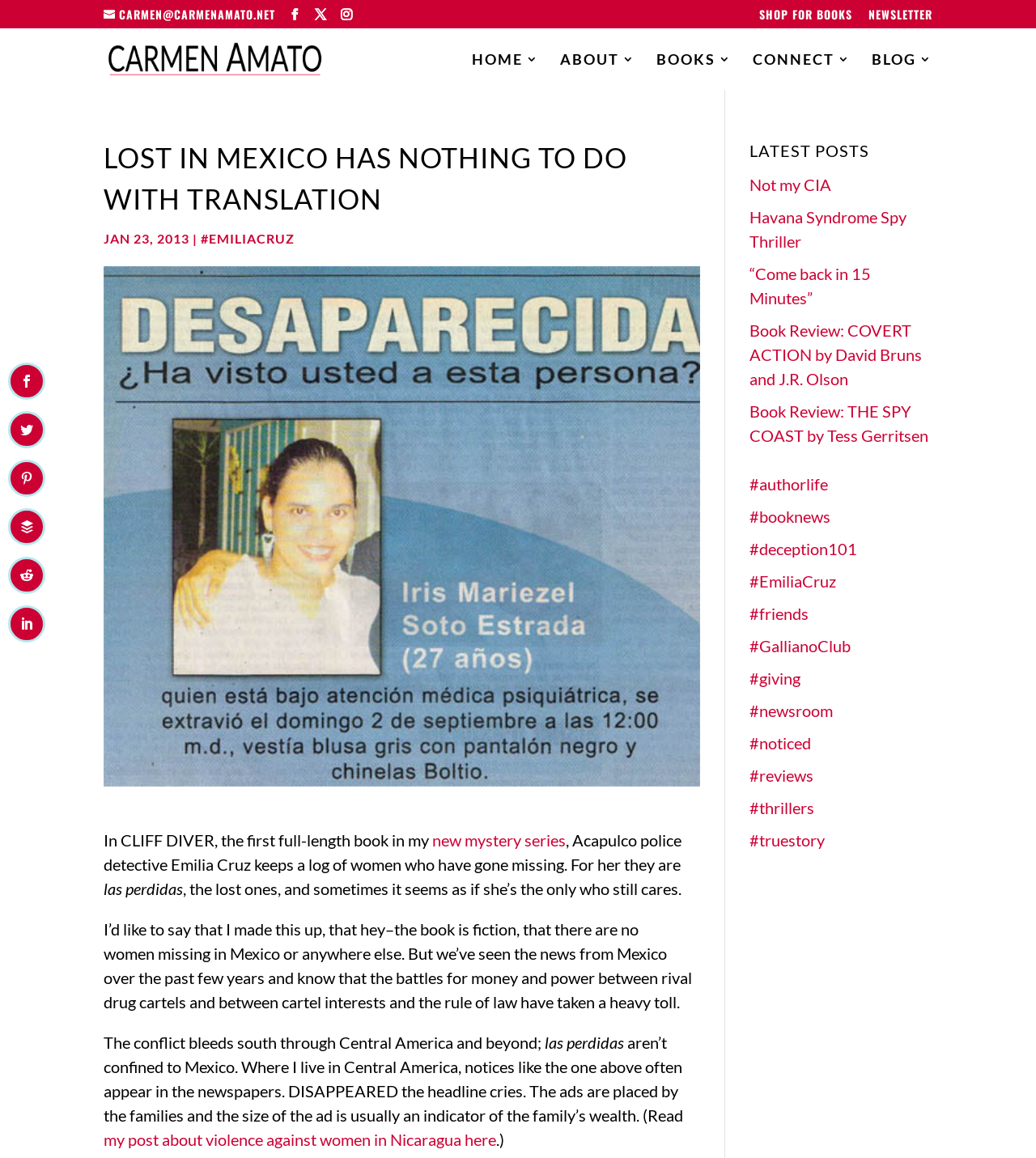Please give a succinct answer using a single word or phrase:
What is the name of the detective in the new mystery series?

Emilia Cruz